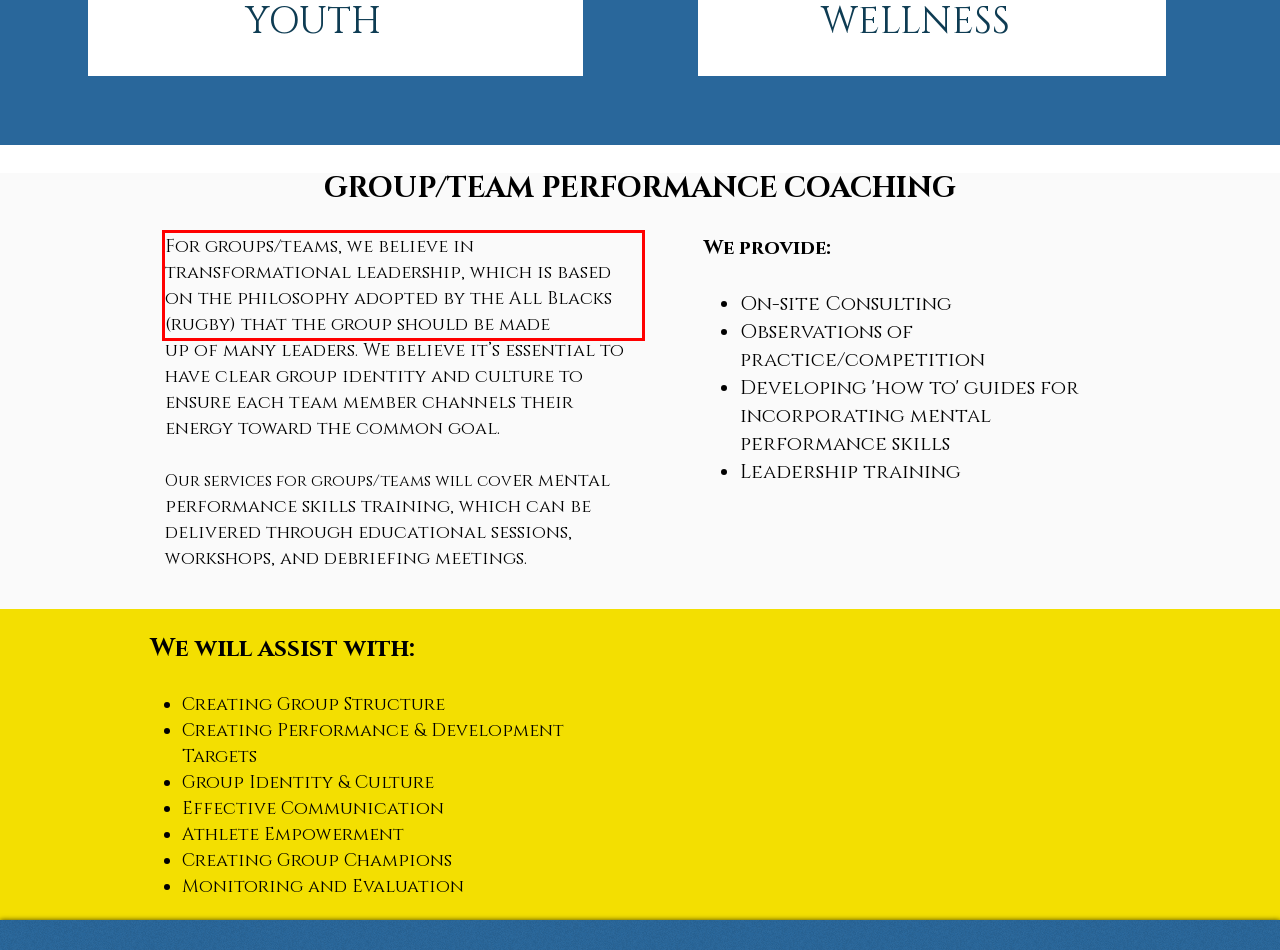Identify the red bounding box in the webpage screenshot and perform OCR to generate the text content enclosed.

For groups/teams, we believe in transformational leadership, which is based on the philosophy adopted by the All Blacks (rugby) that the group should be made